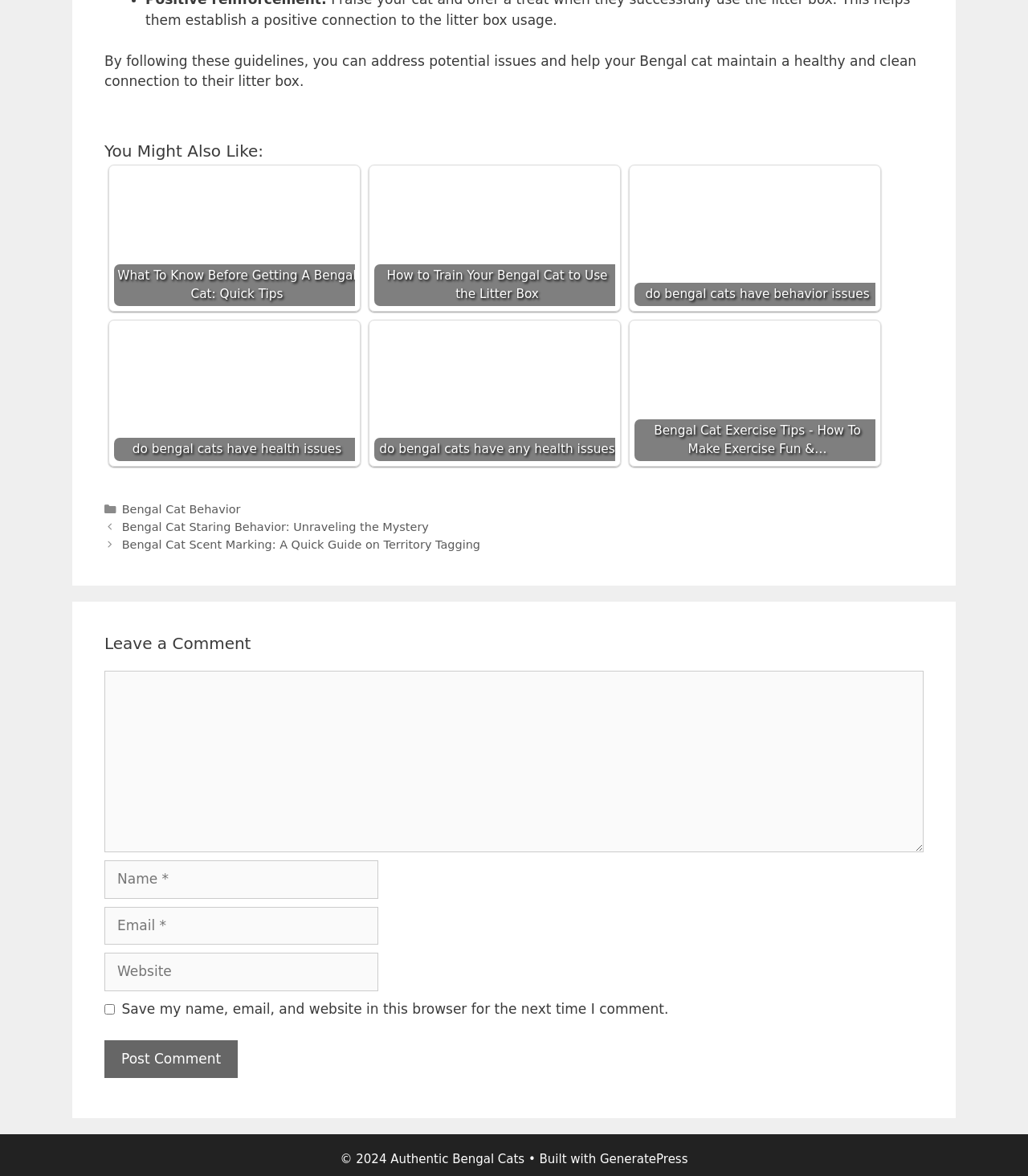Based on the description "parent_node: Comment name="email" placeholder="Email *"", find the bounding box of the specified UI element.

[0.102, 0.771, 0.368, 0.804]